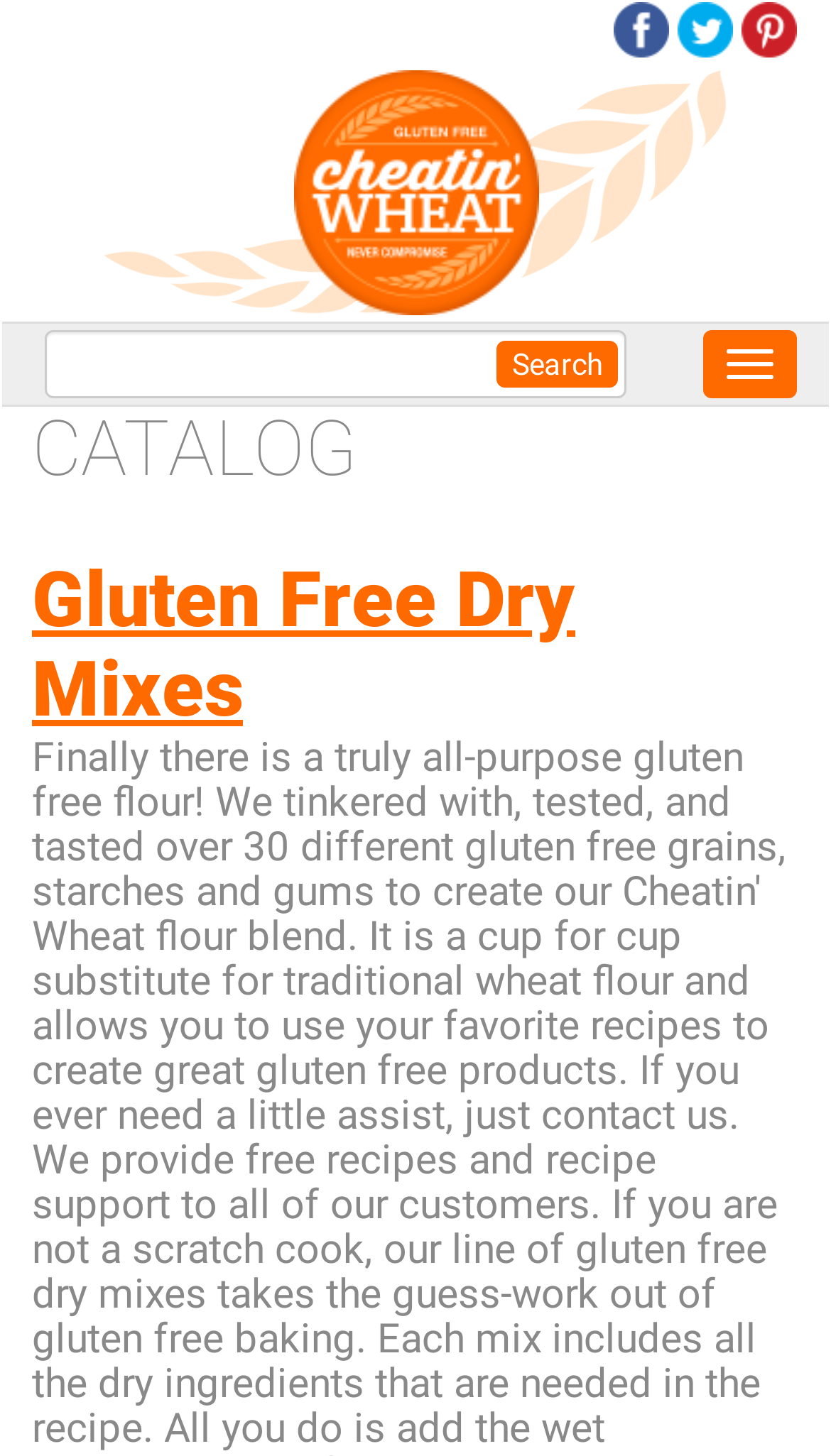Determine the bounding box coordinates of the region that needs to be clicked to achieve the task: "Toggle navigation menu".

[0.846, 0.227, 0.959, 0.274]